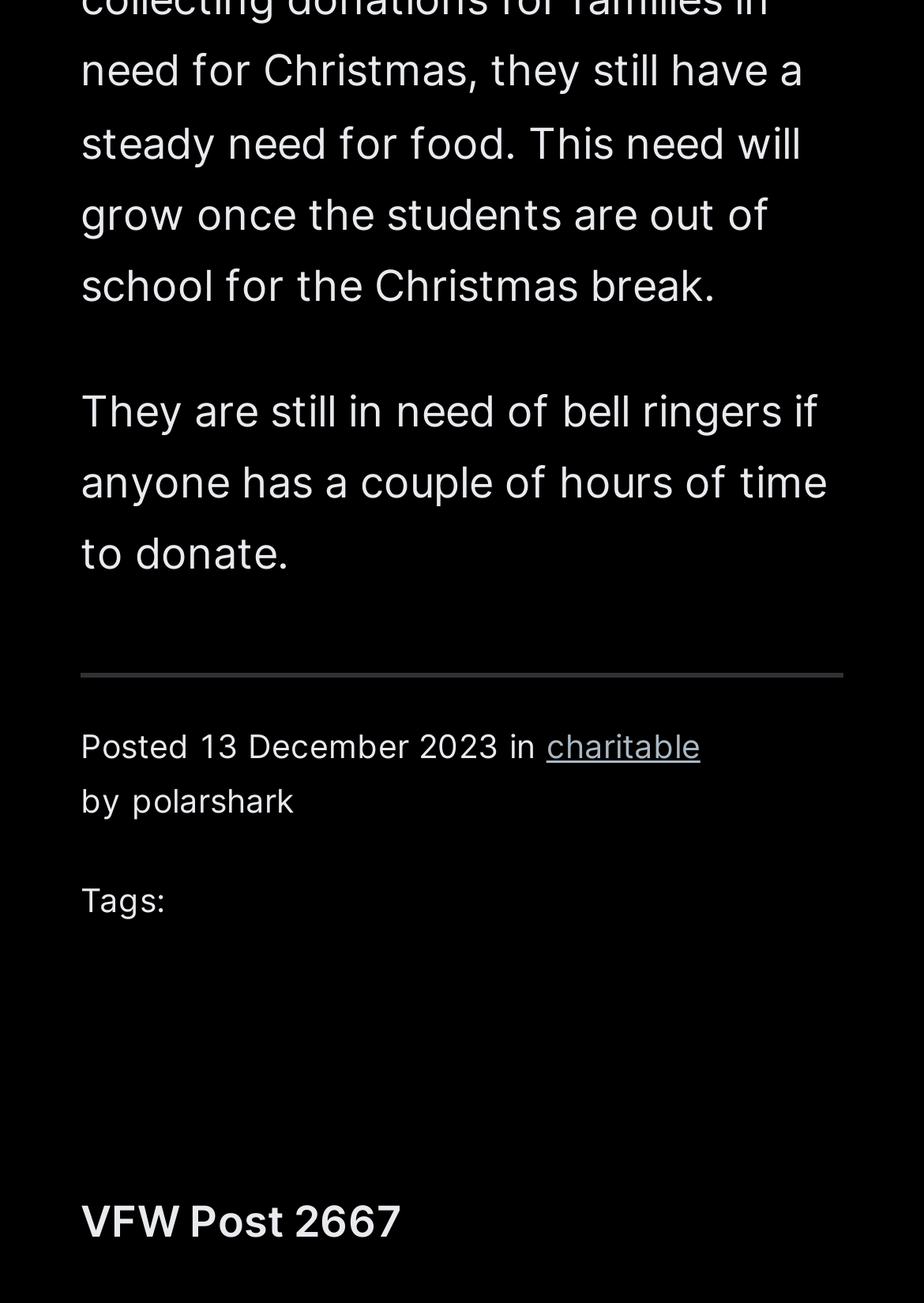Please study the image and answer the question comprehensively:
What is the purpose of the bell ringers?

The webpage mentions 'They are still in need of bell ringers if anyone has a couple of hours of time to donate.' This implies that the purpose of the bell ringers is to donate time.